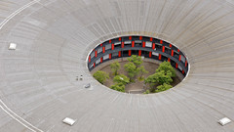Give a one-word or phrase response to the following question: What color are the inner walls of the circular opening?

Vibrant red